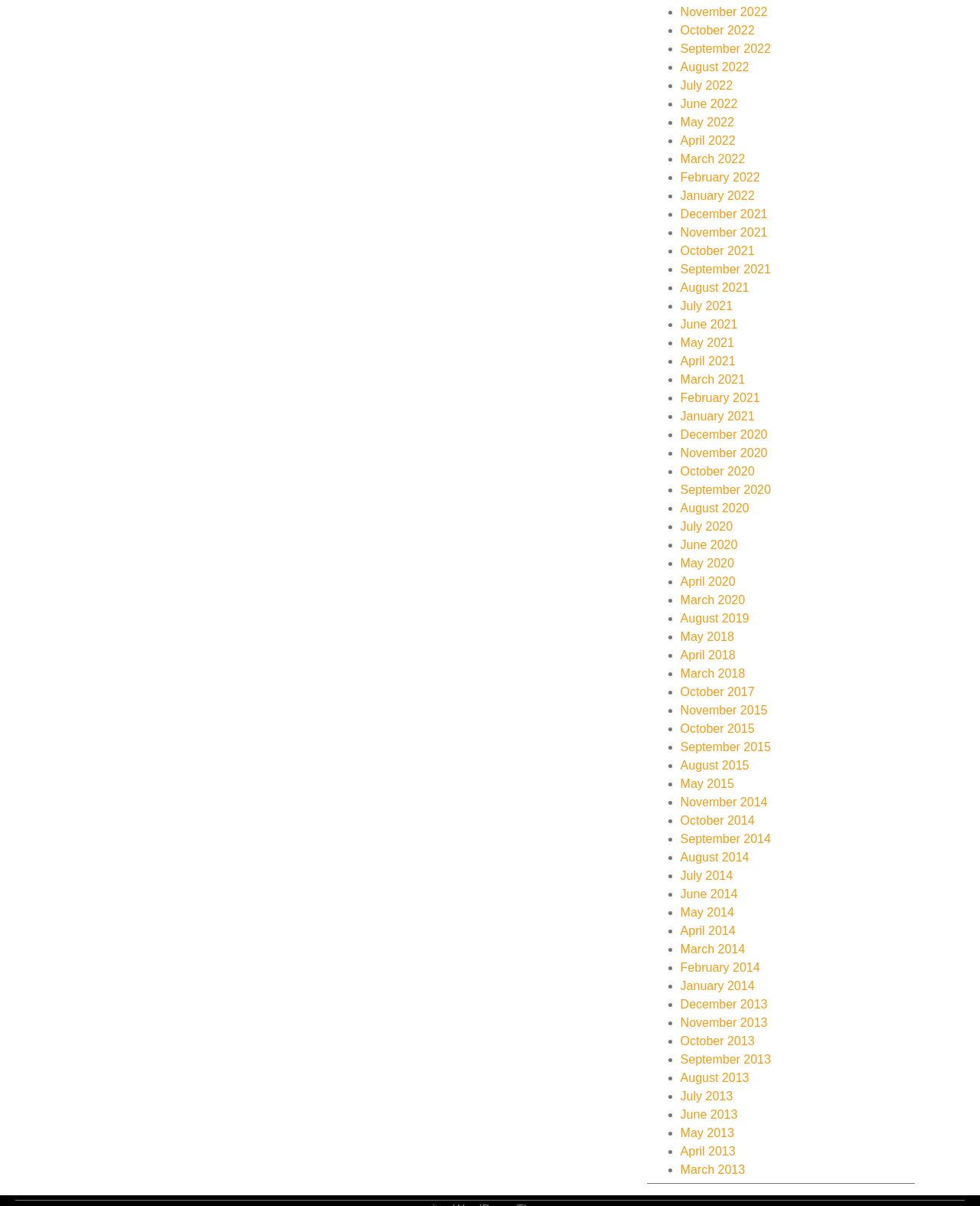Utilize the details in the image to give a detailed response to the question: What is the most recent month listed on this webpage?

I looked at the list of months and found that the most recent one is November 2022, which is at the top of the list.